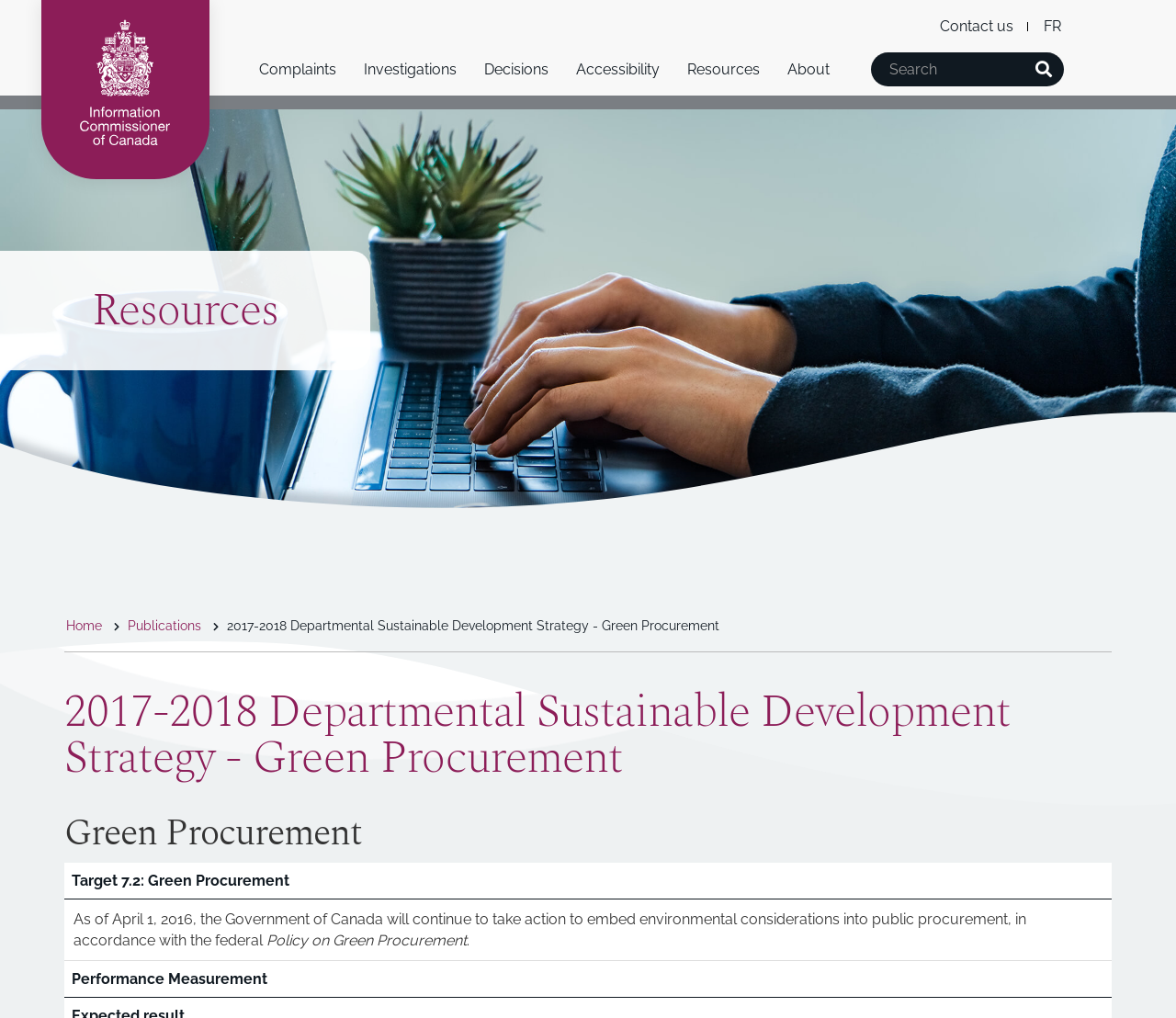What is the title of the current webpage?
Using the details from the image, give an elaborate explanation to answer the question.

I found the title by looking at the breadcrumbs navigation at the top of the webpage, which shows the current page's title as '2017-2018 Departmental Sustainable Development Strategy - Green Procurement'.